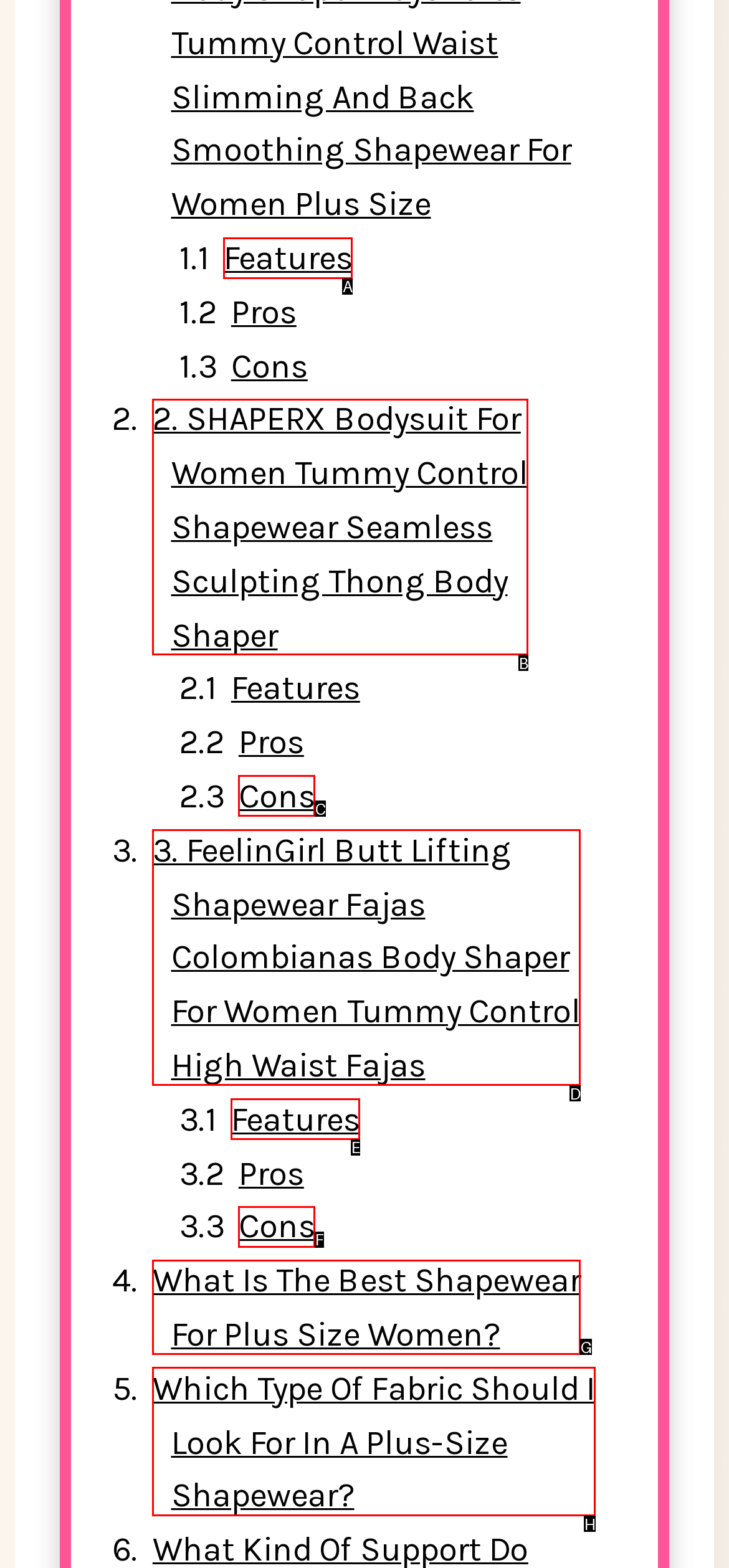Find the appropriate UI element to complete the task: Convert BOOK OF MEME to euro. Indicate your choice by providing the letter of the element.

None